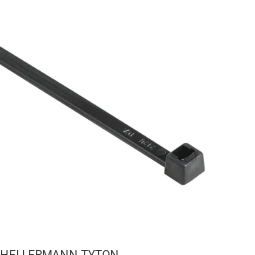Respond to the question below with a single word or phrase: What is the material of the cable tie?

PA66